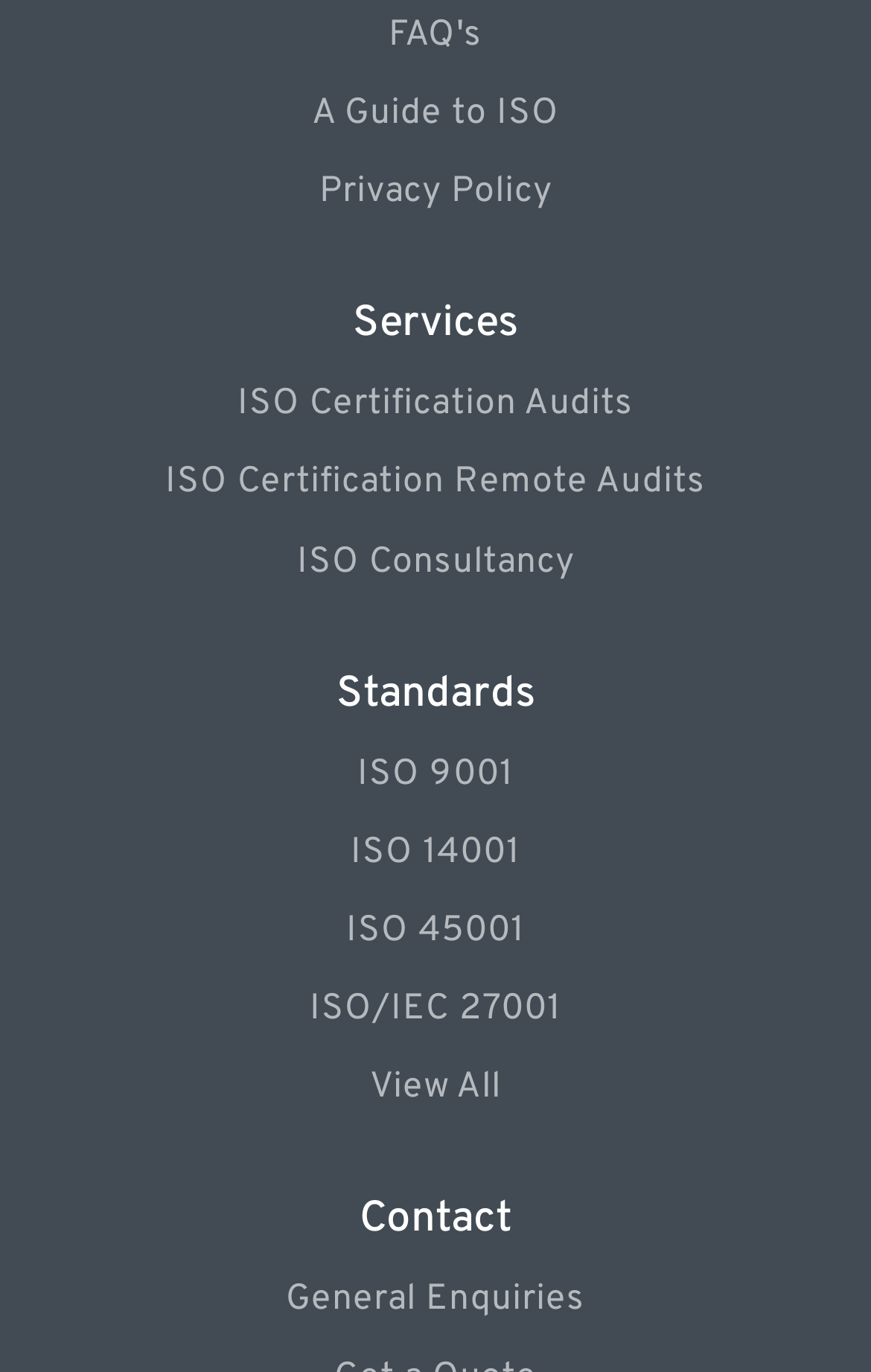Locate the bounding box of the UI element defined by this description: "ISO Certification Audits". The coordinates should be given as four float numbers between 0 and 1, formatted as [left, top, right, bottom].

[0.273, 0.279, 0.727, 0.311]